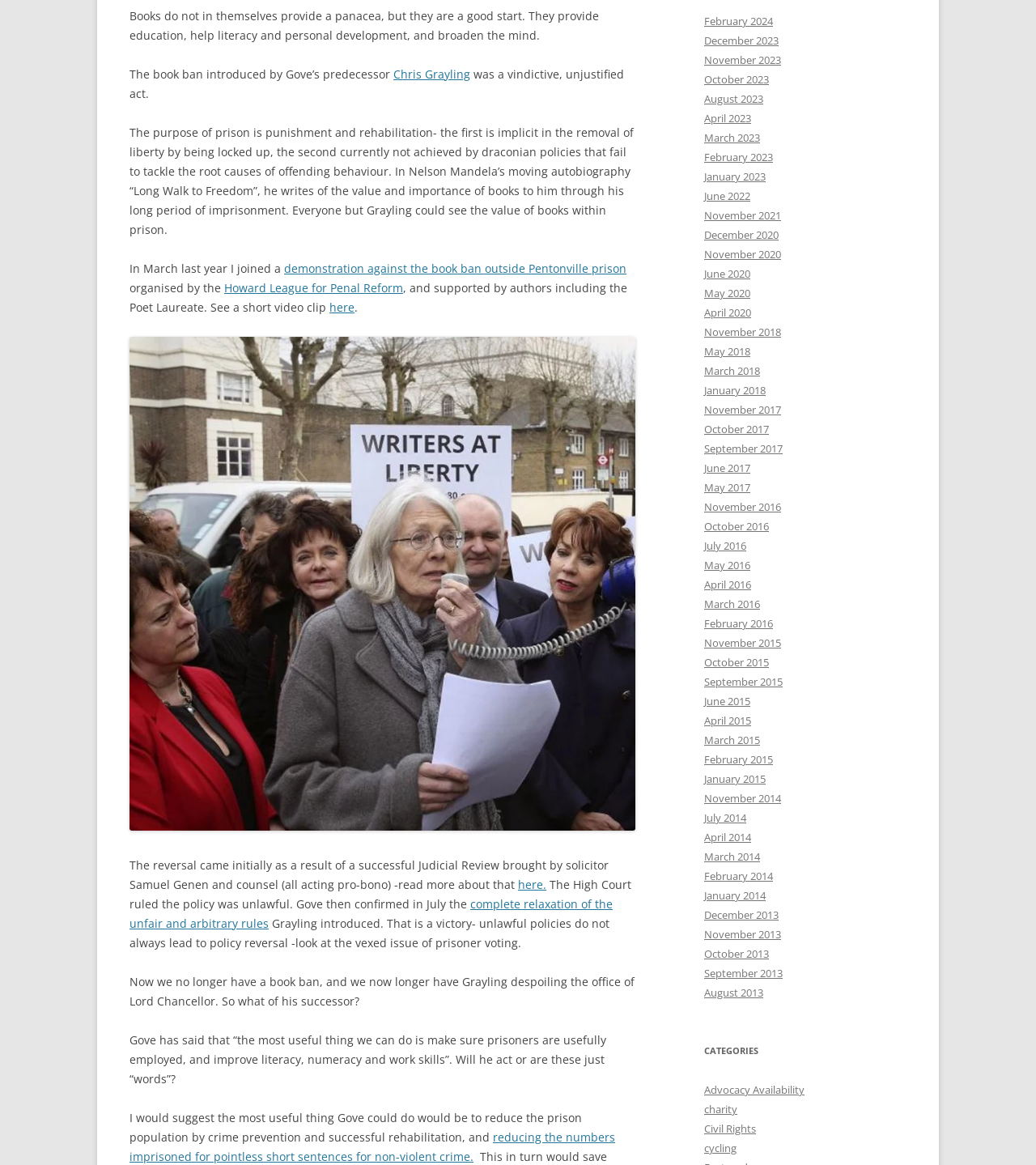From the webpage screenshot, predict the bounding box of the UI element that matches this description: "February 2014".

[0.68, 0.746, 0.746, 0.758]